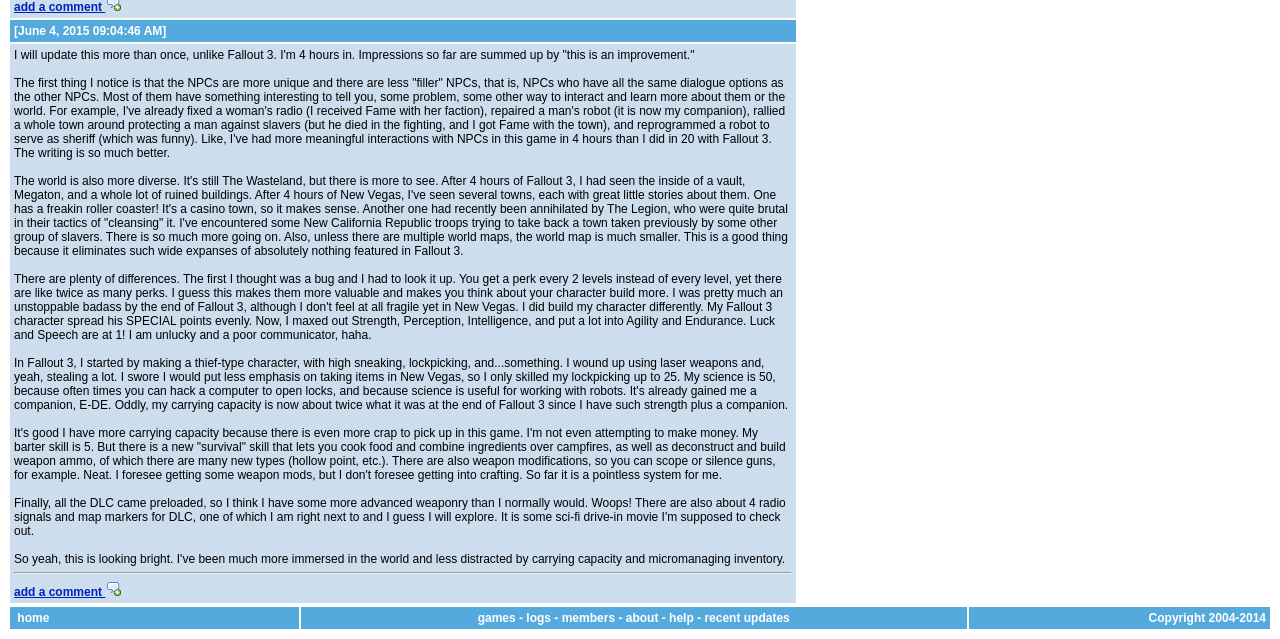Locate the bounding box coordinates of the region to be clicked to comply with the following instruction: "go to home". The coordinates must be four float numbers between 0 and 1, in the form [left, top, right, bottom].

[0.014, 0.956, 0.039, 0.978]